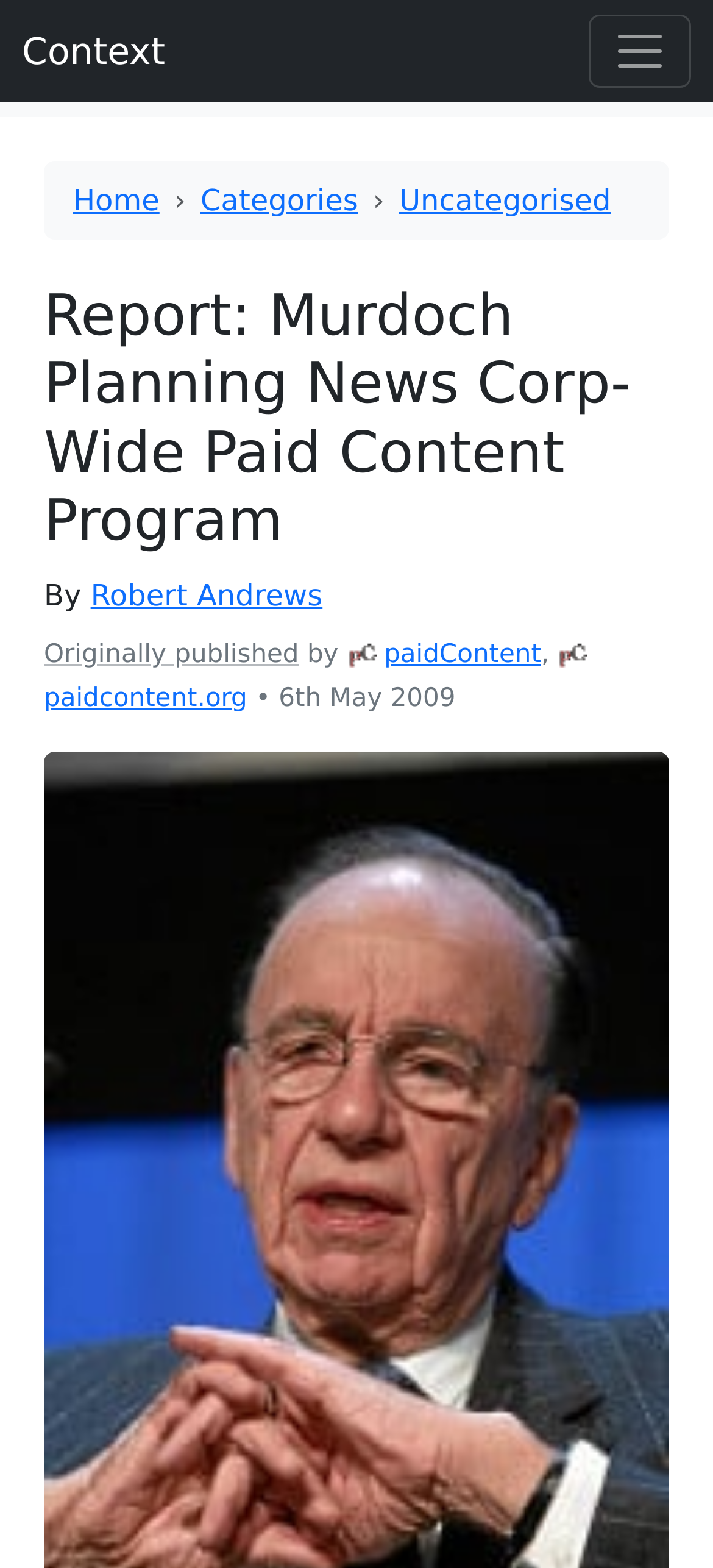Provide an in-depth caption for the elements present on the webpage.

The webpage appears to be a news article or report about Rupert Murdoch planning a paid content program across News Corp. The title of the report, "Report: Murdoch Planning News Corp-Wide Paid Content Program", is prominently displayed at the top of the page, with the author's name, "Robert Andrews", and the original publication date, "6th May 2009", listed below.

To the top-right of the page, there is a button labeled "Toggle offcanvas" and a link to "Context". Above the report's title, there is a navigation breadcrumb with links to "Home", "Categories", and "Uncategorised".

The report's content is divided into sections, with a header section containing the title, author, and publication date. Below this, there are two images related to paid content, with links to "paidContent" and "paidcontent.org". The article's text is not explicitly mentioned, but it likely discusses the details of Murdoch's paid content program.

Overall, the webpage has a simple and organized layout, with clear headings and concise text. There are a total of 5 links, 2 images, and 1 button on the page.